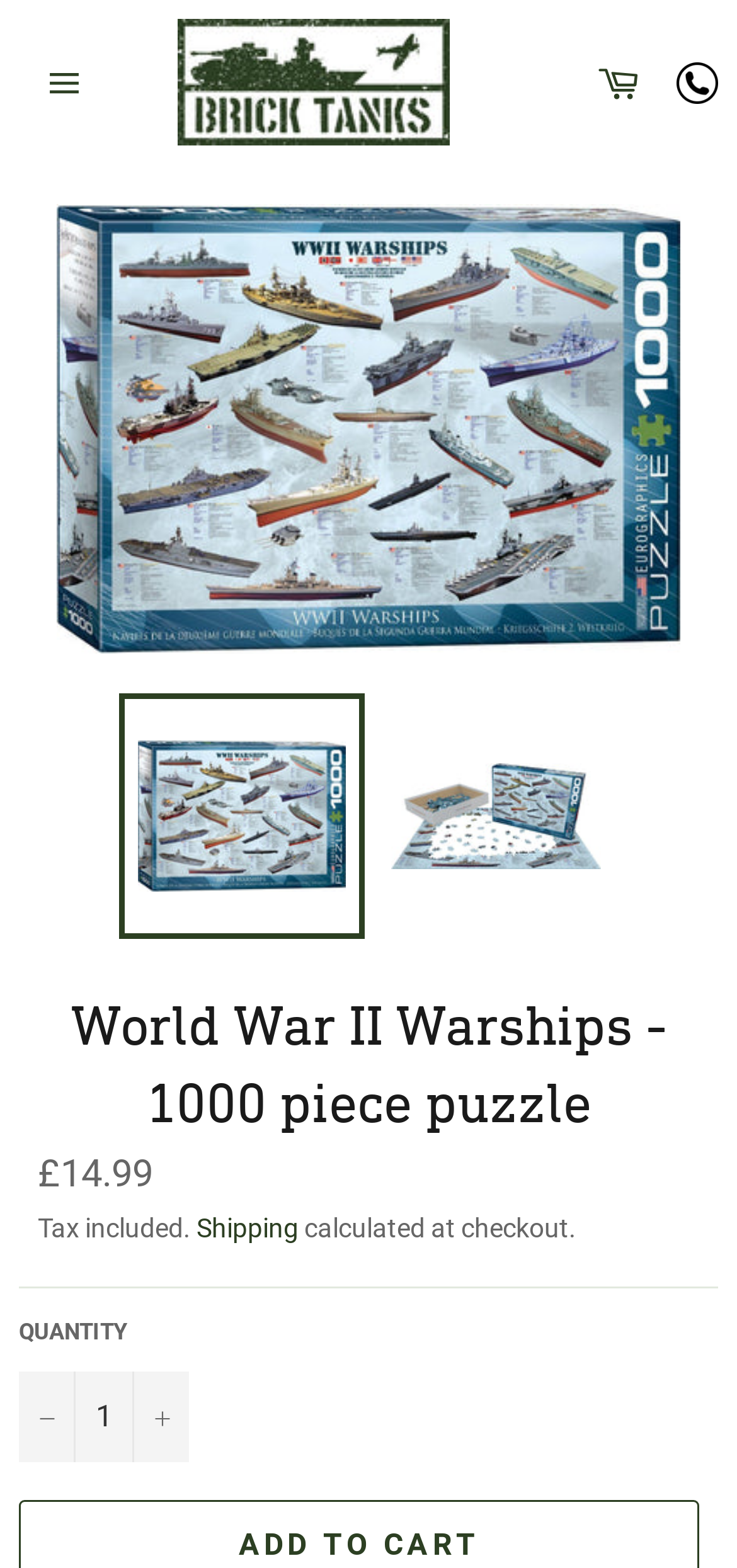Specify the bounding box coordinates of the element's region that should be clicked to achieve the following instruction: "Click on site navigation". The bounding box coordinates consist of four float numbers between 0 and 1, in the format [left, top, right, bottom].

[0.026, 0.027, 0.141, 0.078]